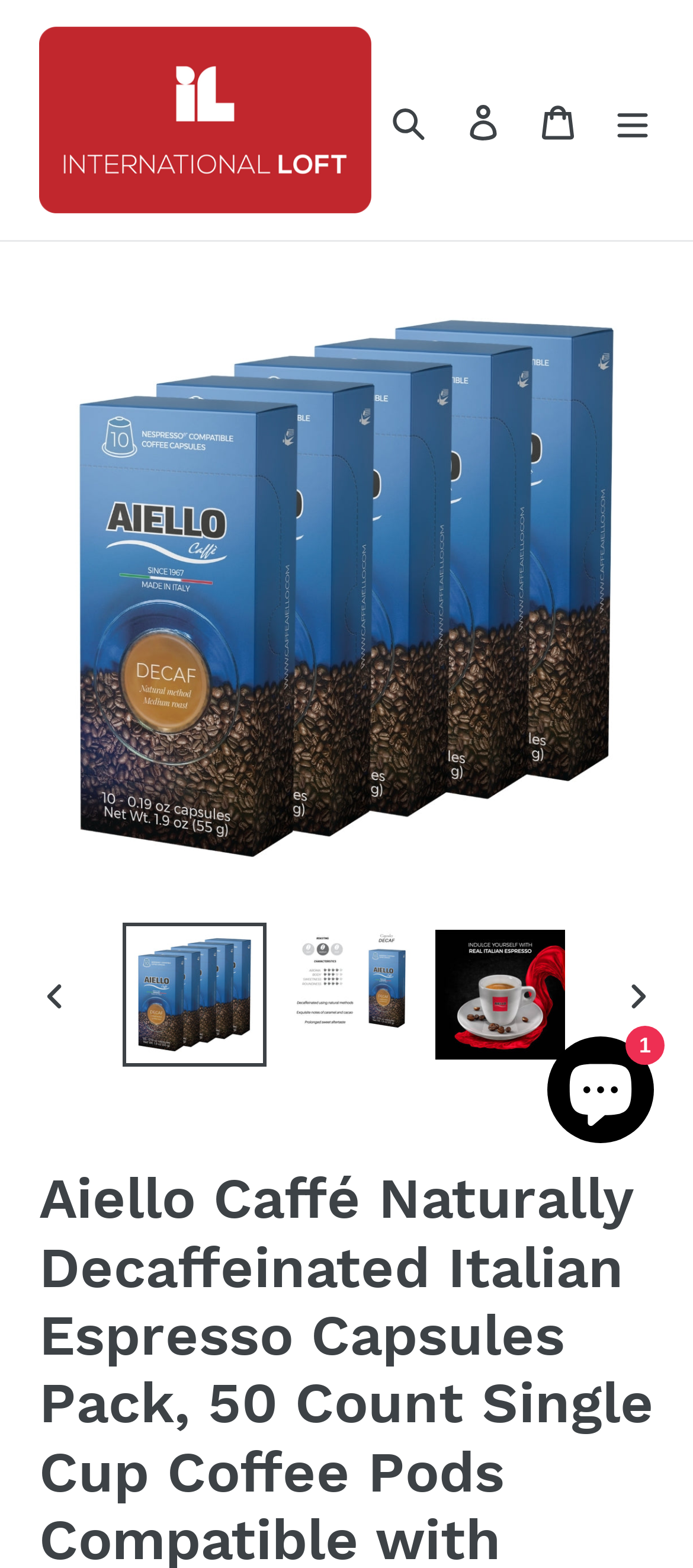Using the provided element description, identify the bounding box coordinates as (top-left x, top-left y, bottom-right x, bottom-right y). Ensure all values are between 0 and 1. Description: parent_node: Search aria-label="Menu"

[0.859, 0.052, 0.967, 0.102]